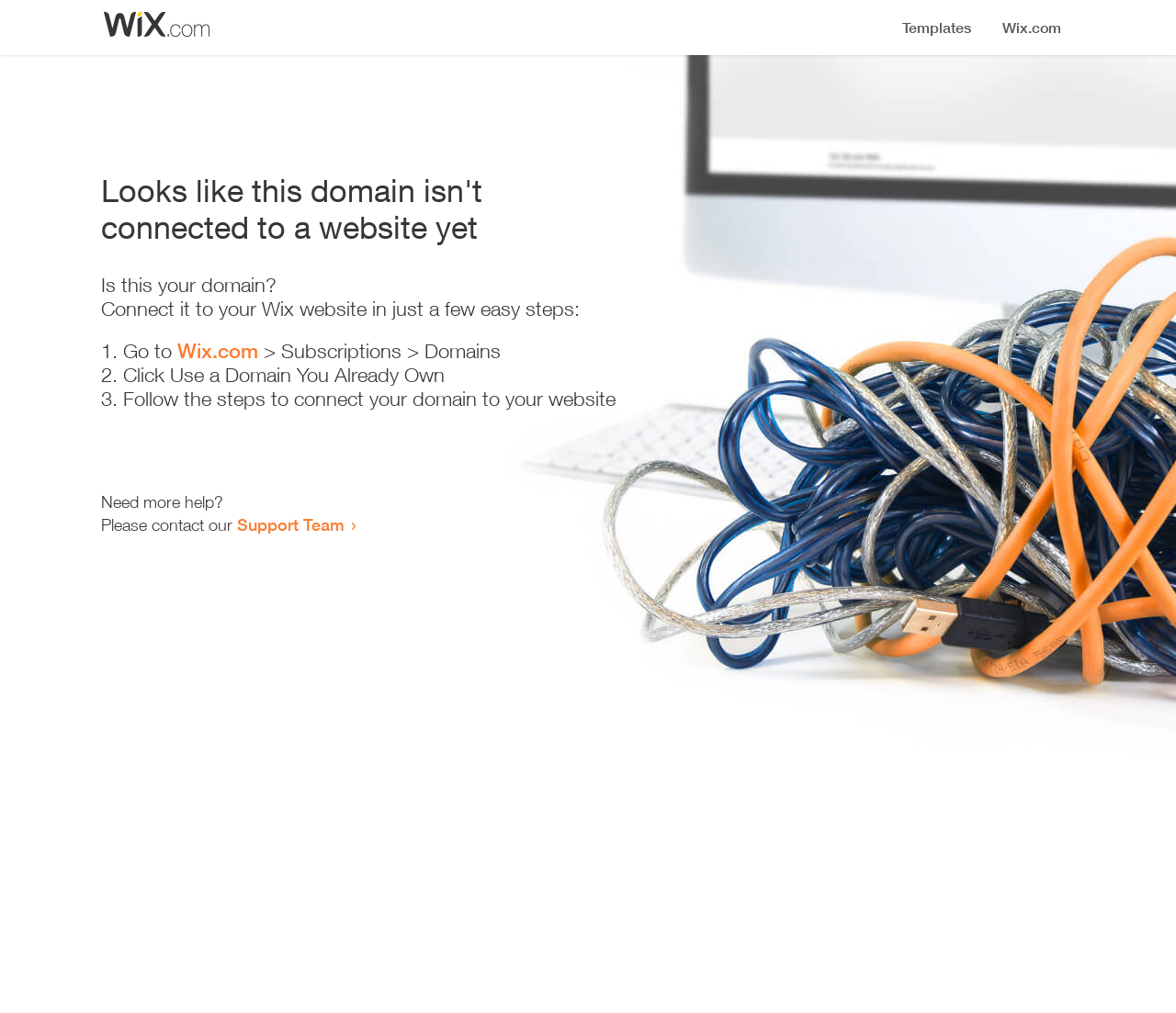Who can be contacted for more help?
Refer to the image and provide a one-word or short phrase answer.

Support Team